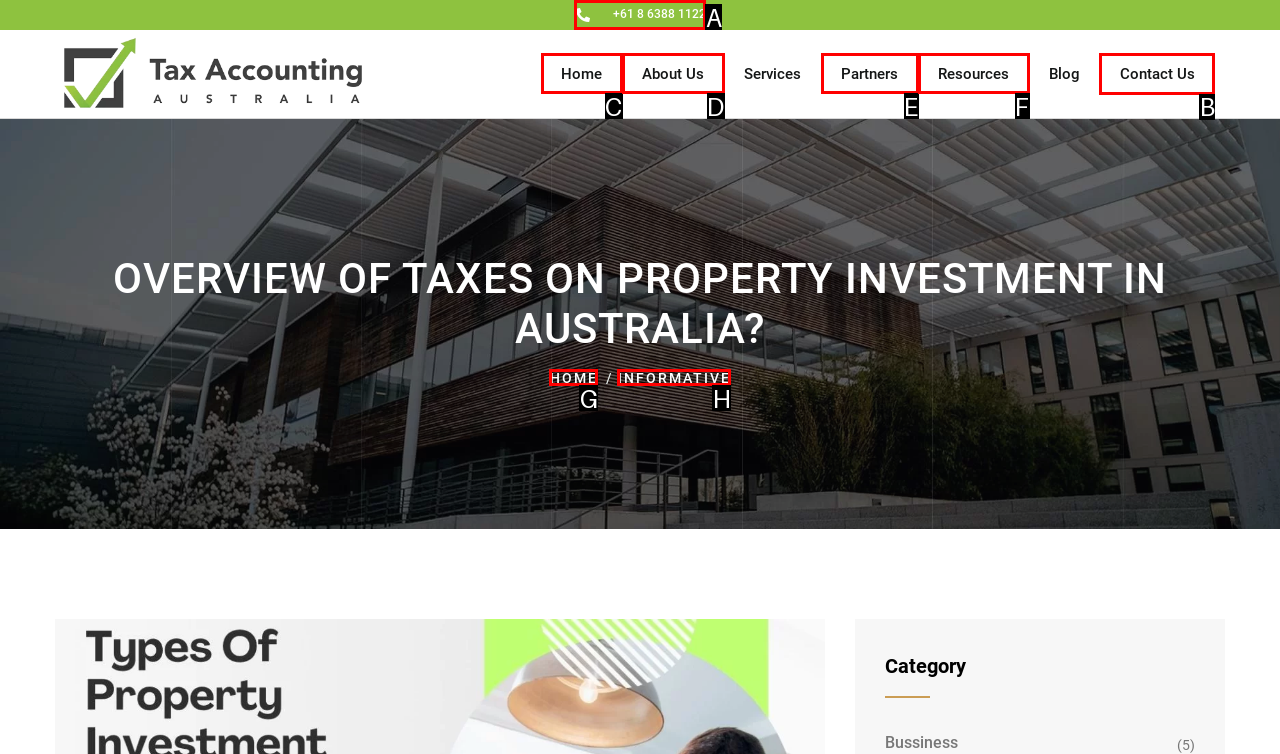Identify the letter of the option to click in order to Contact us. Answer with the letter directly.

B